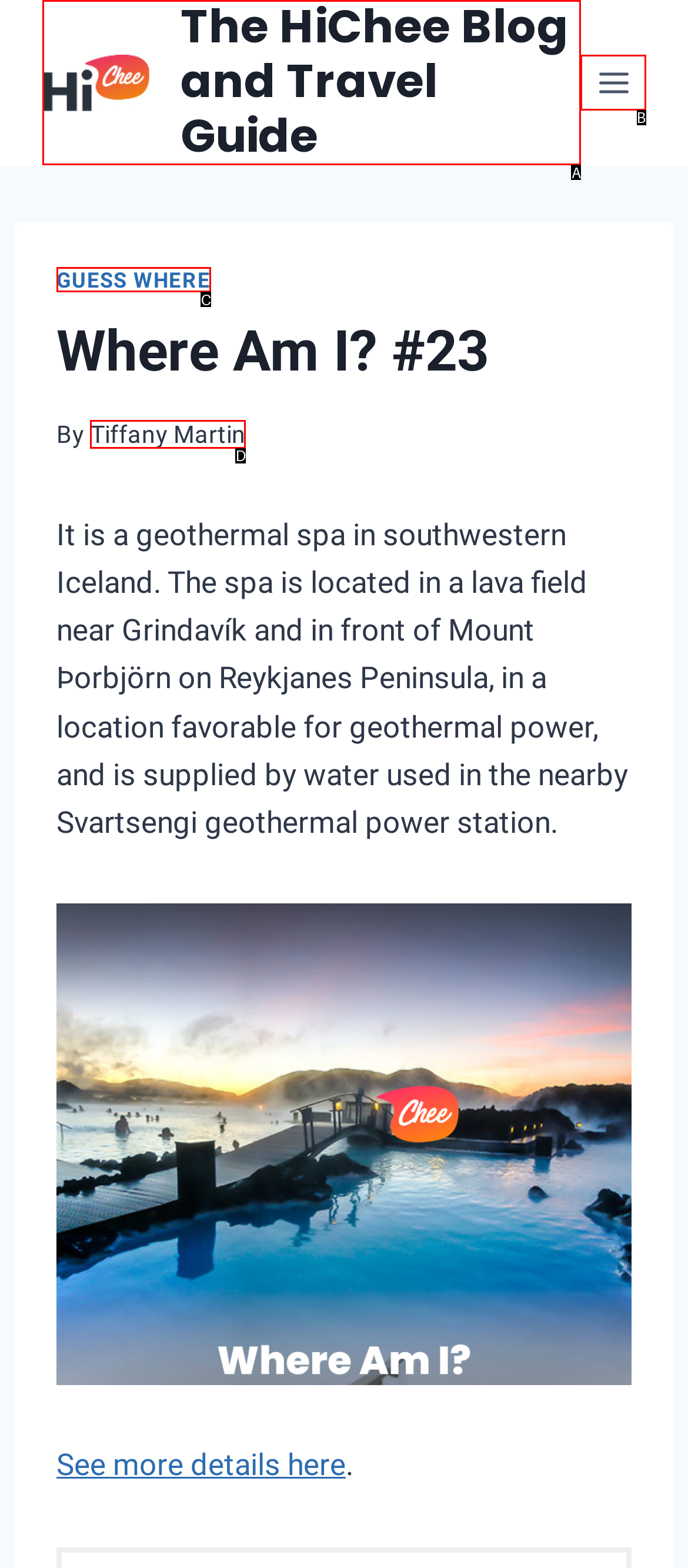Tell me which one HTML element best matches the description: Guess Where
Answer with the option's letter from the given choices directly.

C